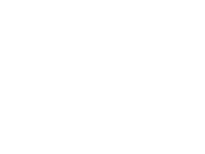Give a comprehensive caption that covers the entire image content.

The image depicts the logo or branding for the "KINETIC TOURNAMENT" fishing reel. This logo prominently features the name "KINETIC TOURNAMENT," indicating a product that is likely designed for competitive or recreational fishing enthusiasts. The design suggests a focus on performance and durability, aligning with the expectations for high-quality fishing equipment. The brand is representative of products that might include advanced features catered to serious anglers looking for reliability and efficiency in their fishing gear.